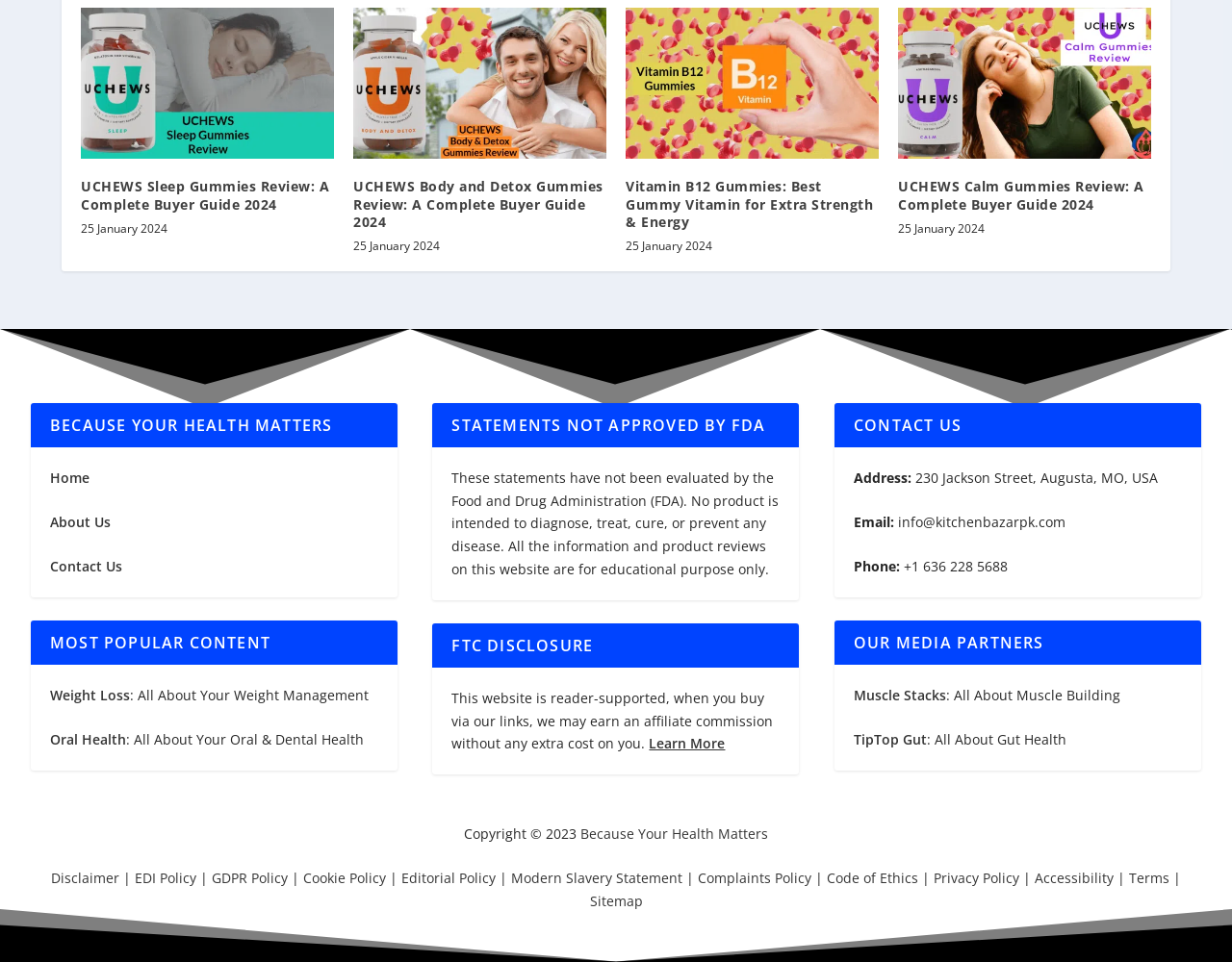Determine the bounding box coordinates for the element that should be clicked to follow this instruction: "Click on the 'Learn More' link". The coordinates should be given as four float numbers between 0 and 1, in the format [left, top, right, bottom].

[0.527, 0.763, 0.589, 0.782]